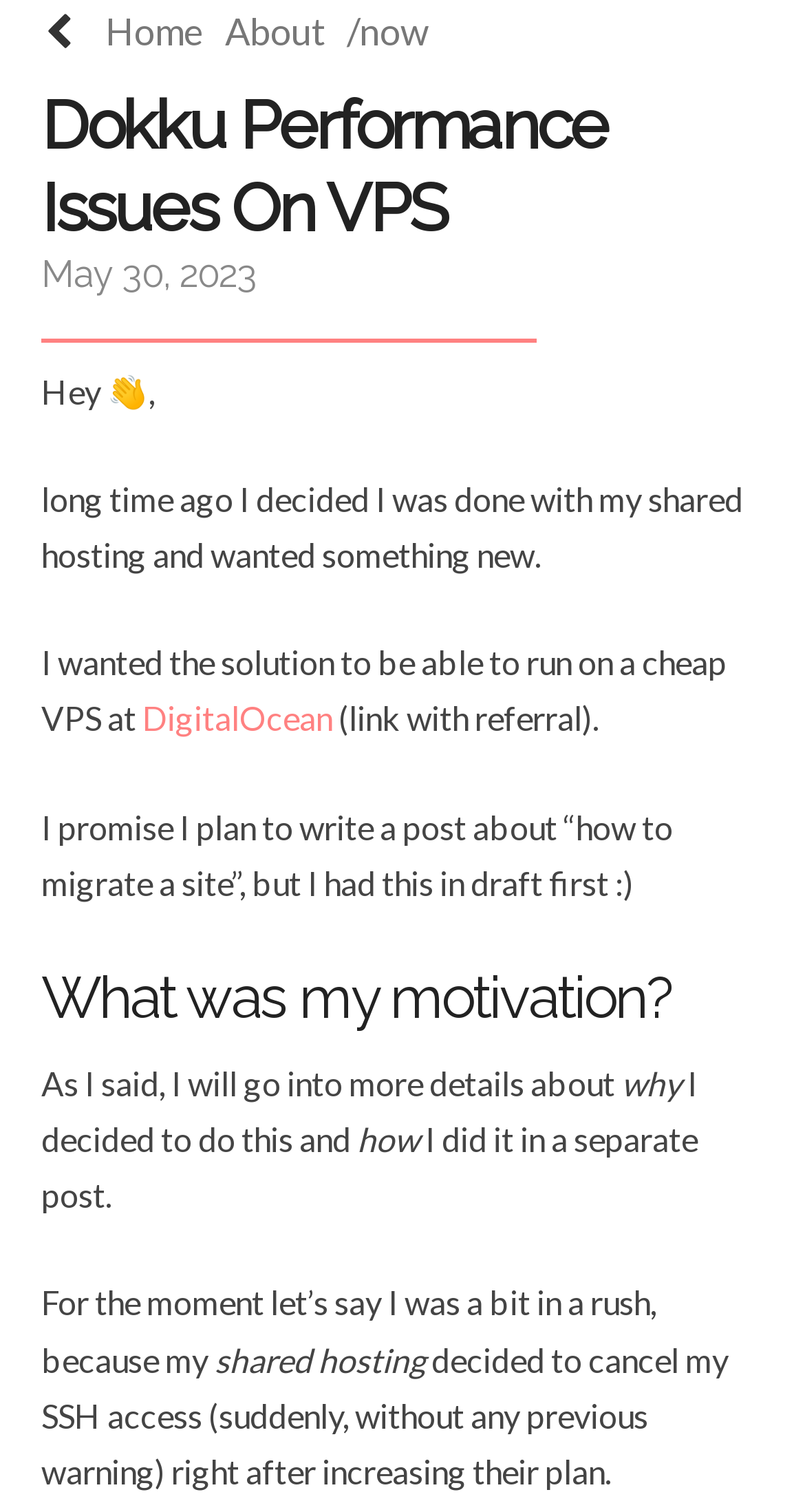From the screenshot, find the bounding box of the UI element matching this description: "/now". Supply the bounding box coordinates in the form [left, top, right, bottom], each a float between 0 and 1.

[0.431, 0.005, 0.533, 0.036]